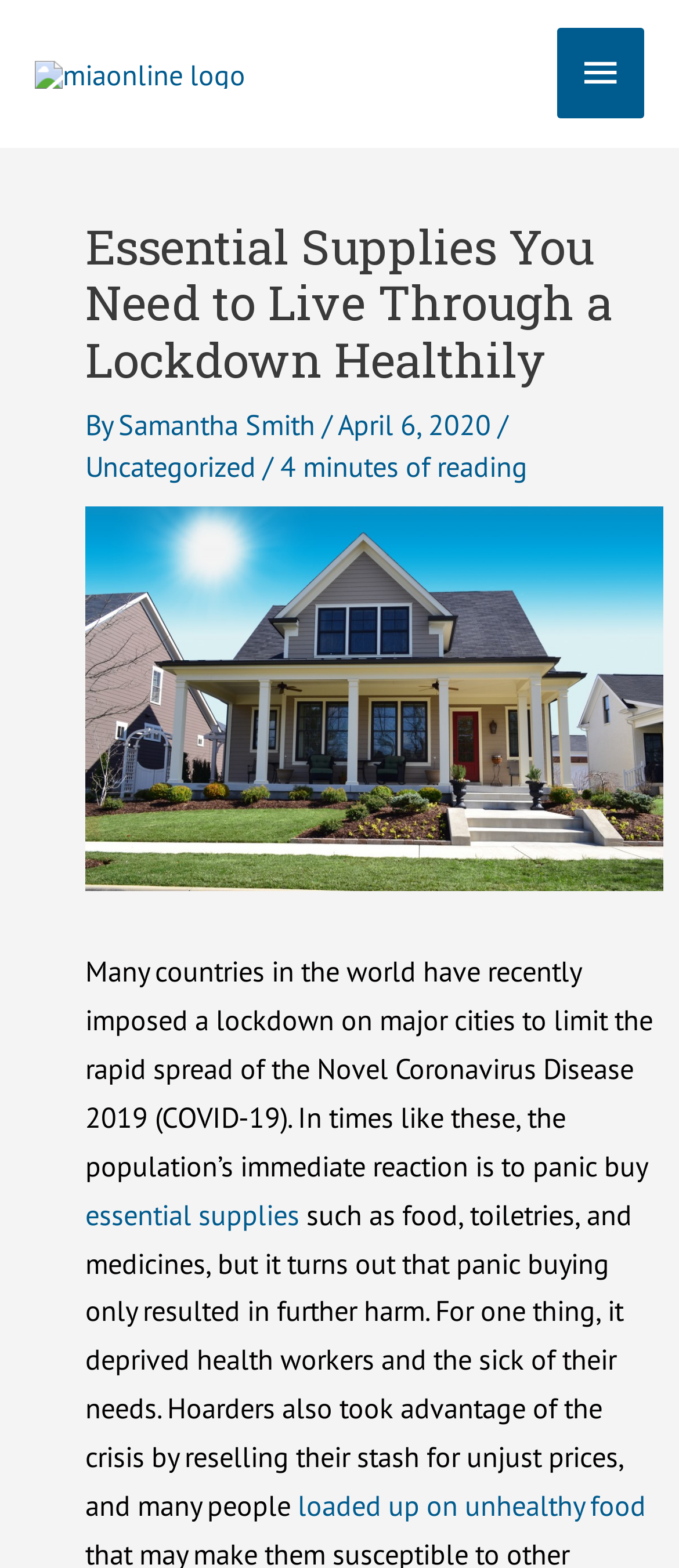What is the estimated reading time of the article?
Give a single word or phrase as your answer by examining the image.

4 minutes